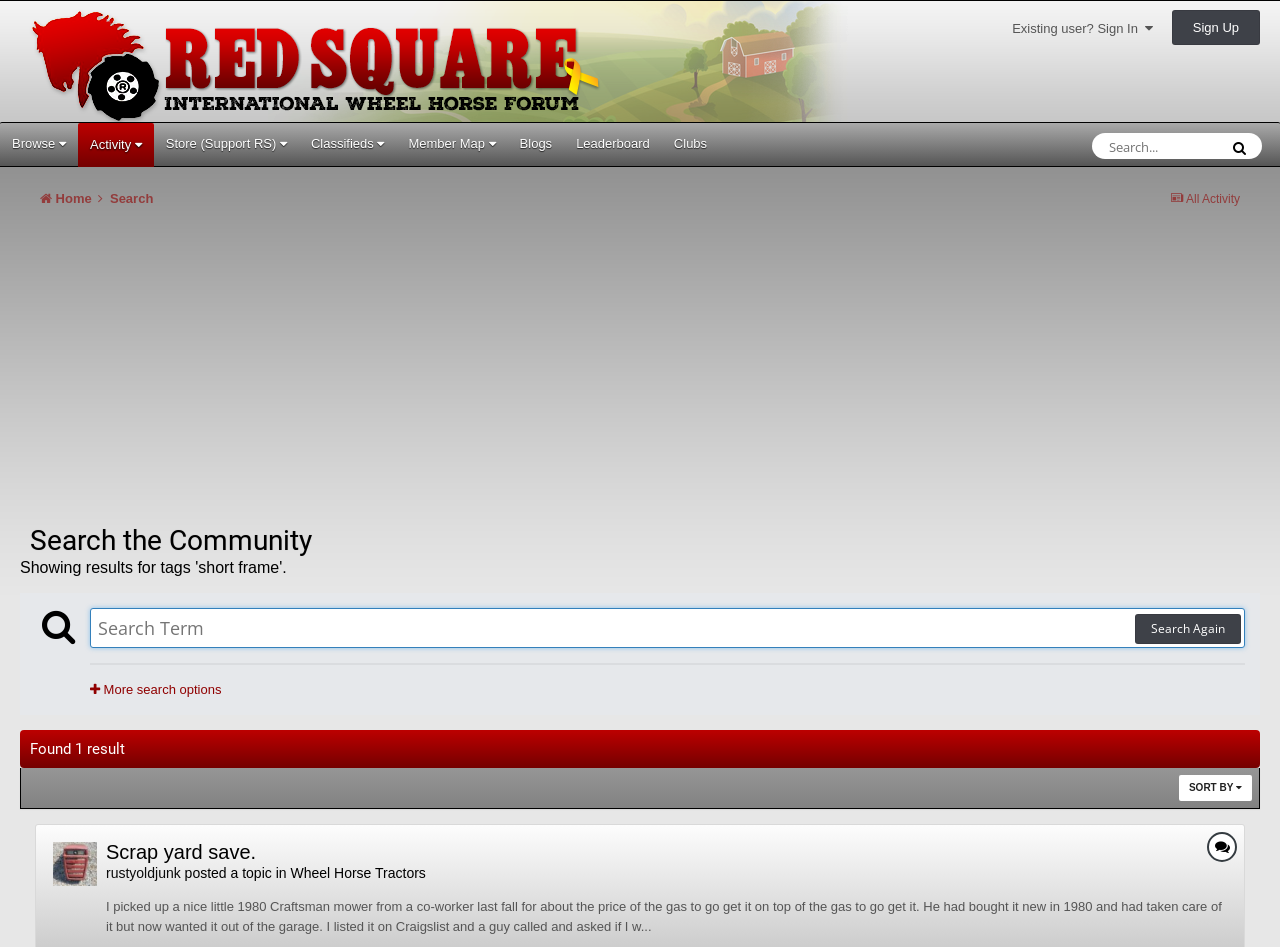Give a concise answer using only one word or phrase for this question:
What is the text of the first link on the top left?

RedSquare Wheel Horse Forum